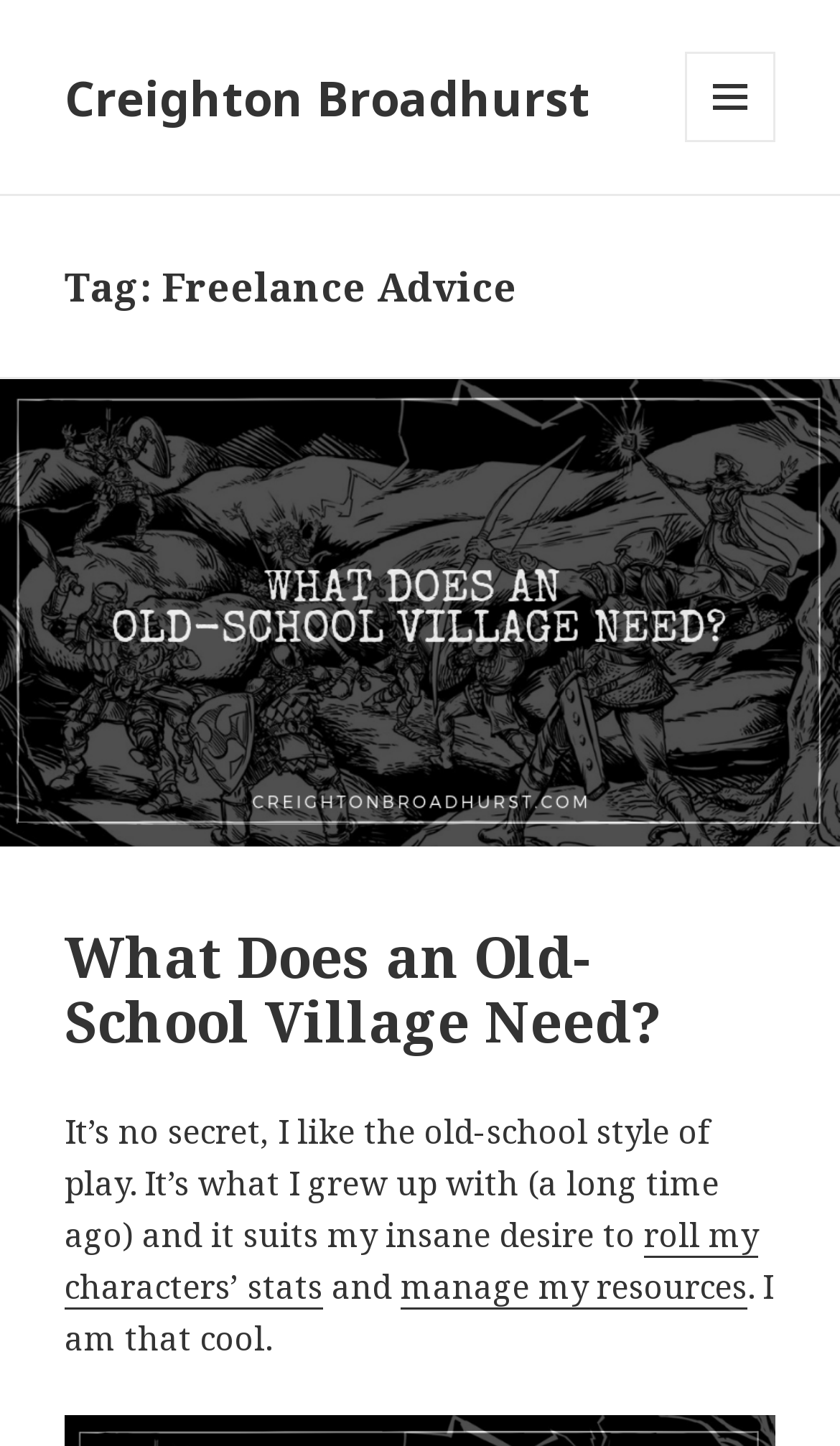Given the element description manage my resources, predict the bounding box coordinates for the UI element in the webpage screenshot. The format should be (top-left x, top-left y, bottom-right x, bottom-right y), and the values should be between 0 and 1.

[0.477, 0.874, 0.89, 0.905]